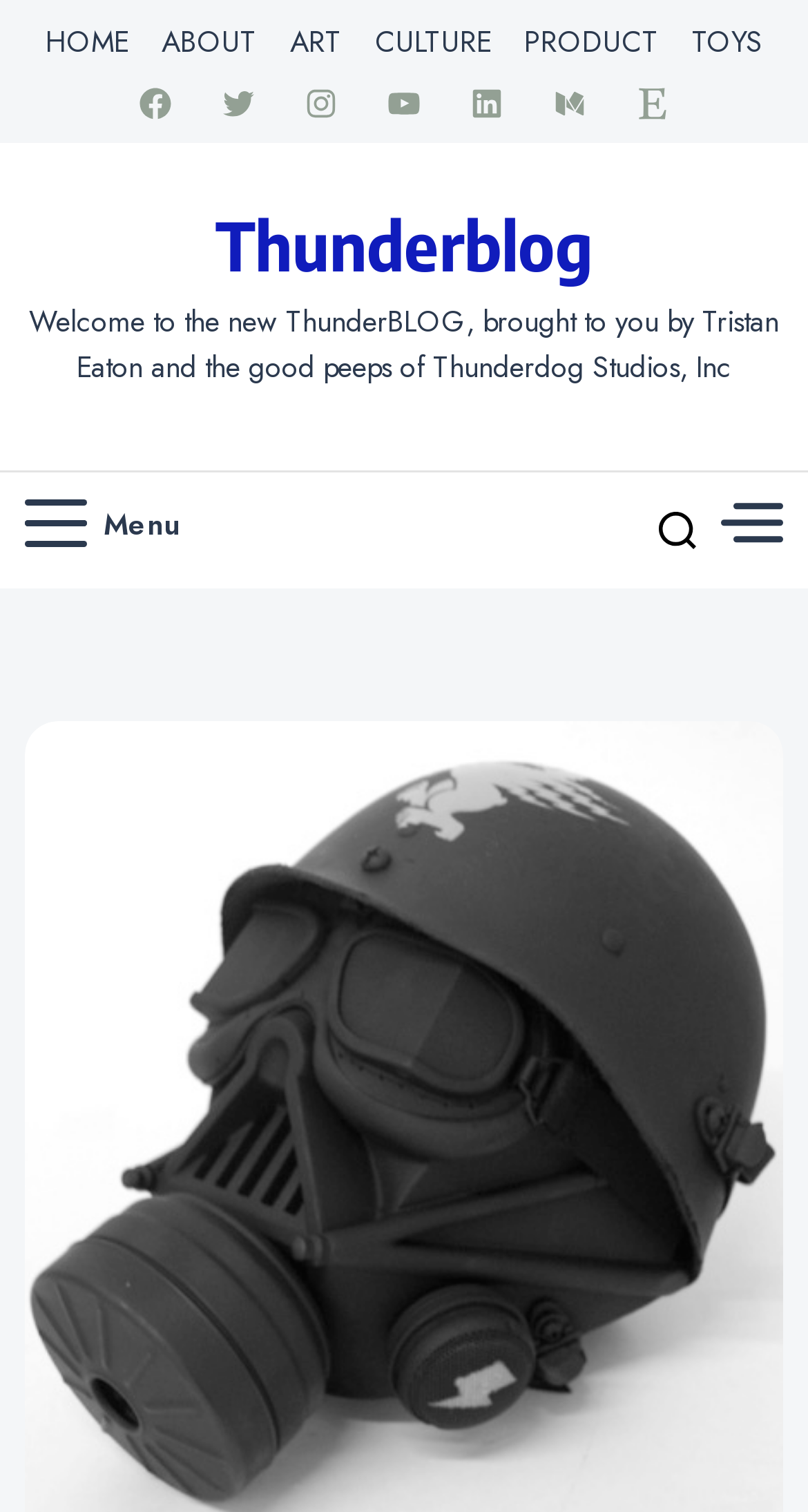How many empty links are there?
Craft a detailed and extensive response to the question.

I counted the links with no text, which are scattered throughout the webpage, totaling 8 links.